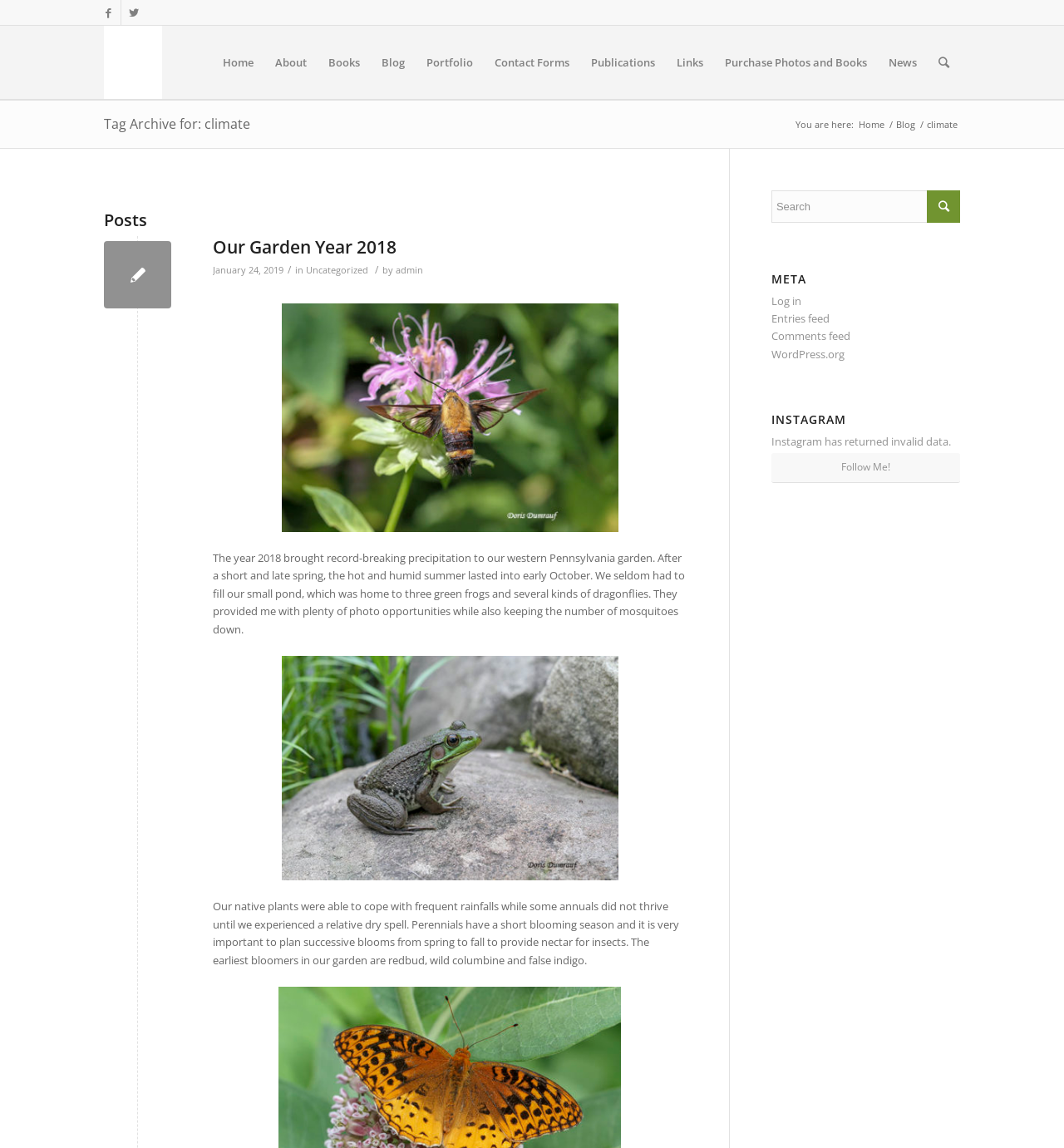Locate the bounding box coordinates of the clickable part needed for the task: "Go to previous date".

None